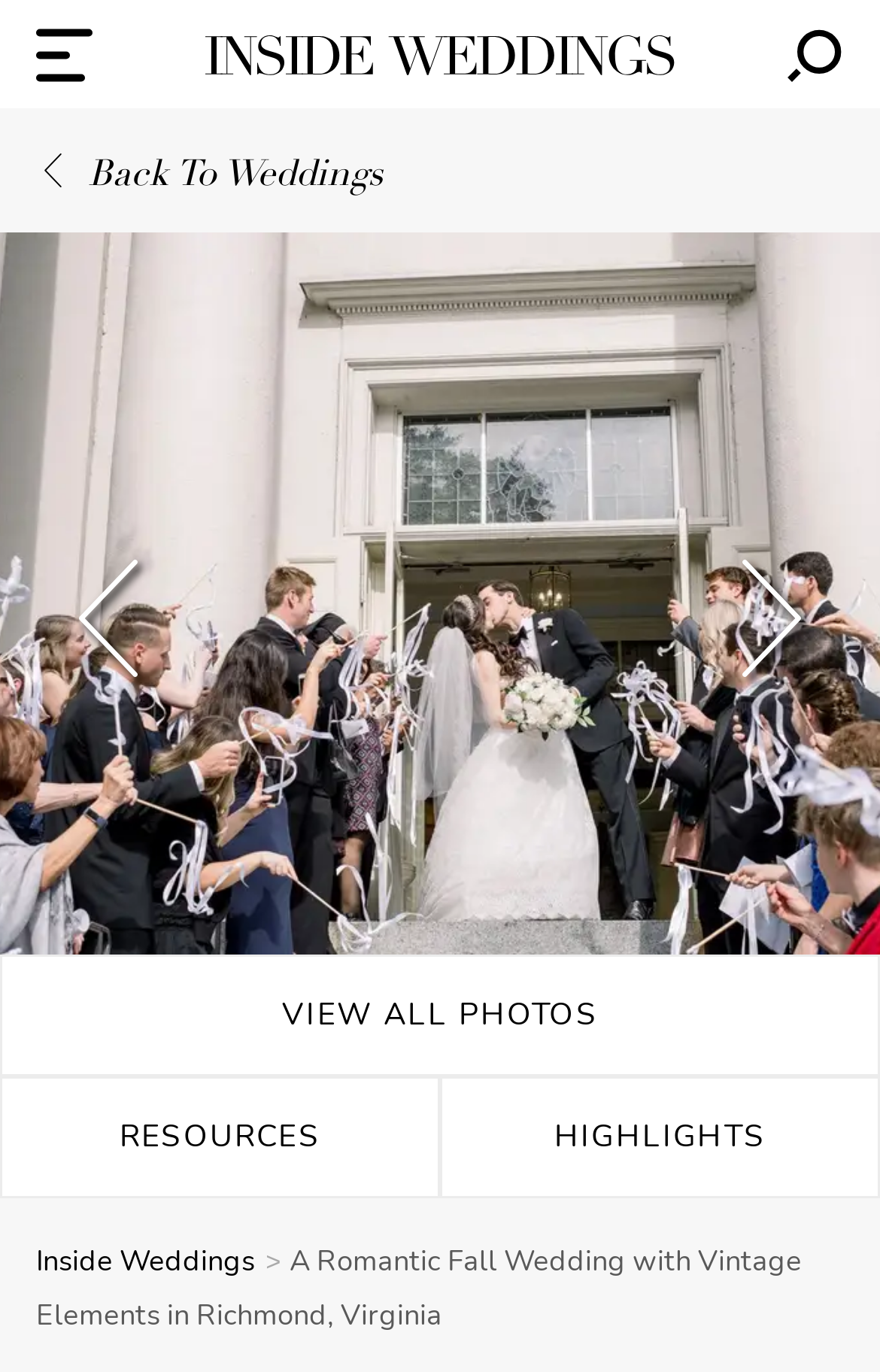Identify the bounding box coordinates for the UI element mentioned here: "parent_node: NAVIGATION". Provide the coordinates as four float values between 0 and 1, i.e., [left, top, right, bottom].

[0.041, 0.019, 0.105, 0.06]